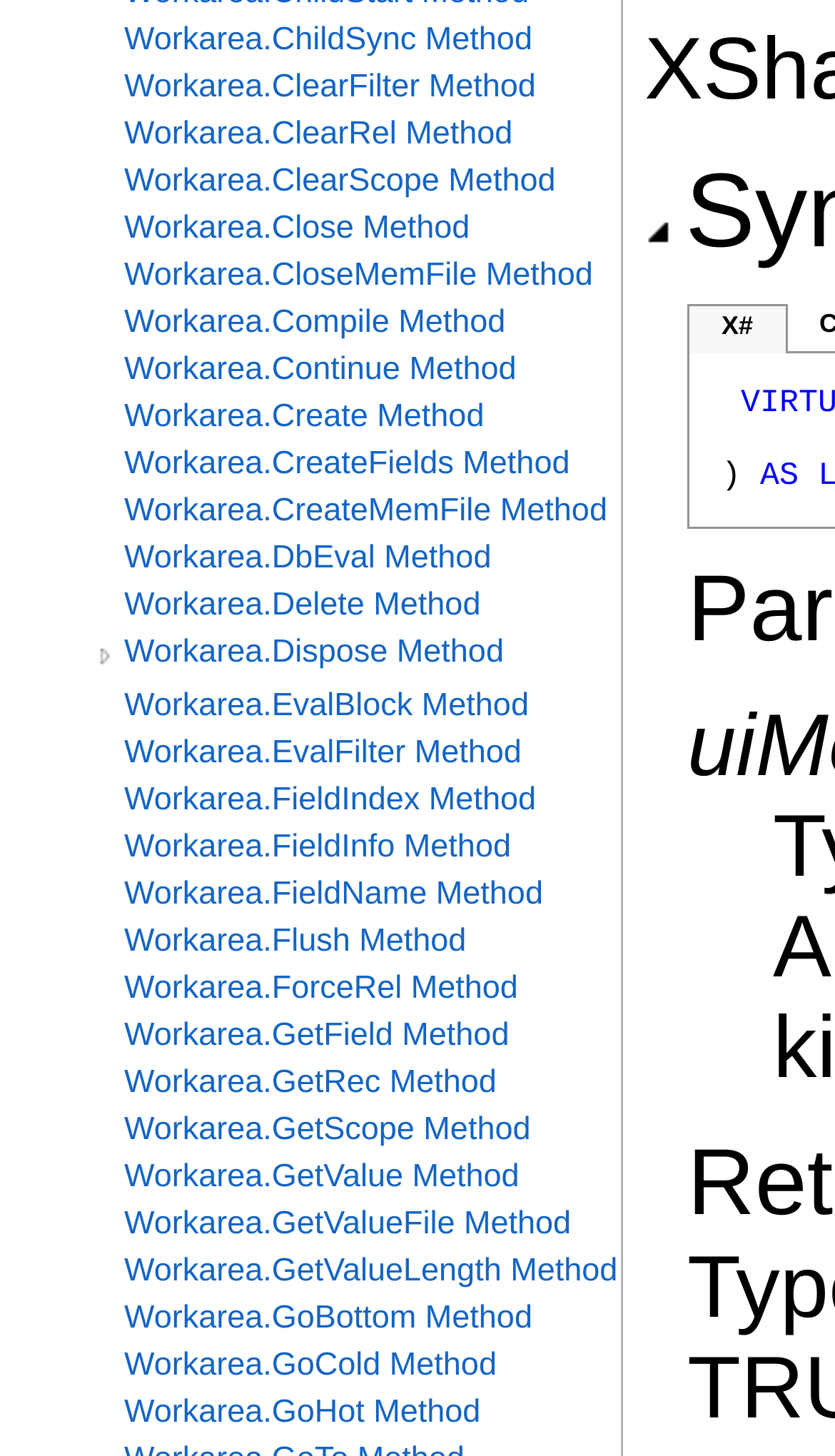Provide the bounding box coordinates of the HTML element this sentence describes: "parent_node: Workarea.Dispose Method". The bounding box coordinates consist of four float numbers between 0 and 1, i.e., [left, top, right, bottom].

[0.103, 0.435, 0.146, 0.465]